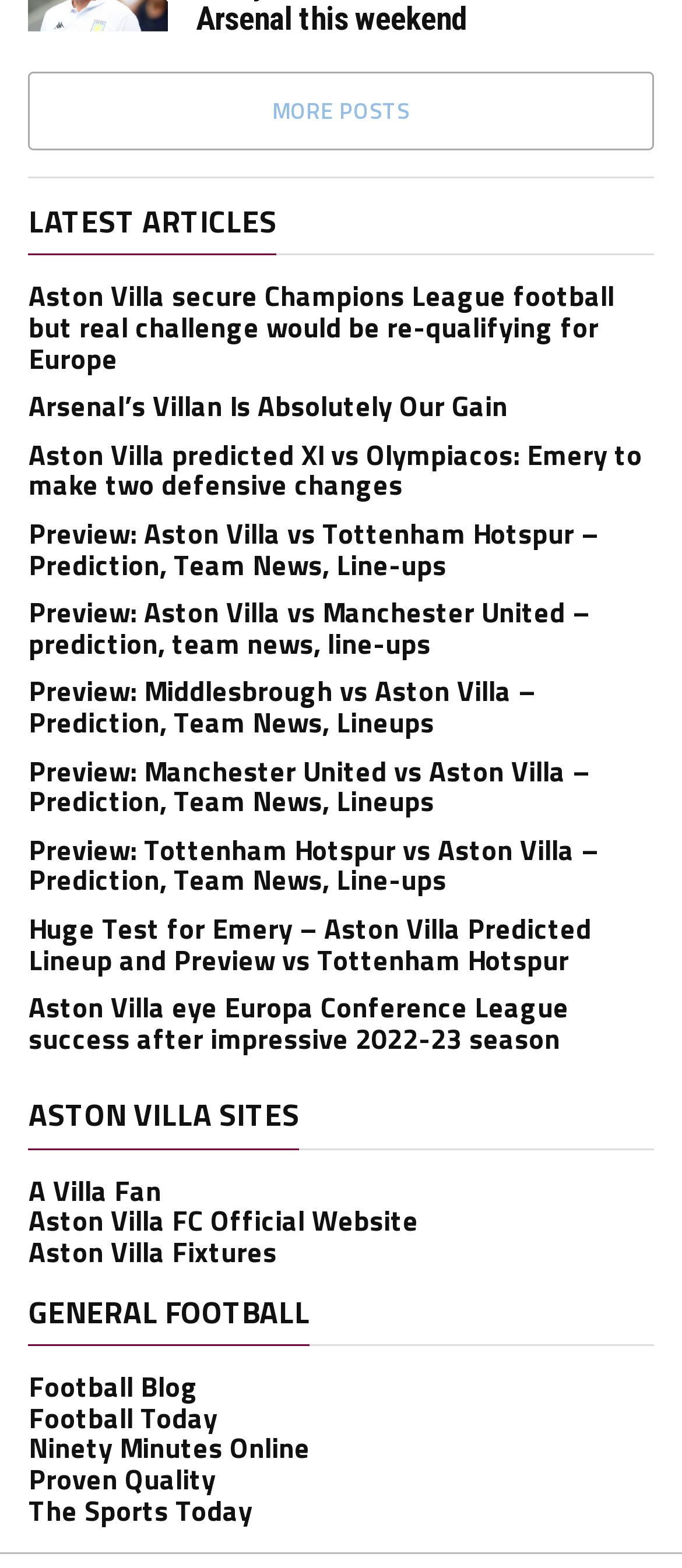What is the position of the 'MORE POSTS' link?
Using the image, elaborate on the answer with as much detail as possible.

The 'MORE POSTS' link is located at the top-left of the webpage, with a bounding box coordinate of [0.042, 0.046, 0.958, 0.096].